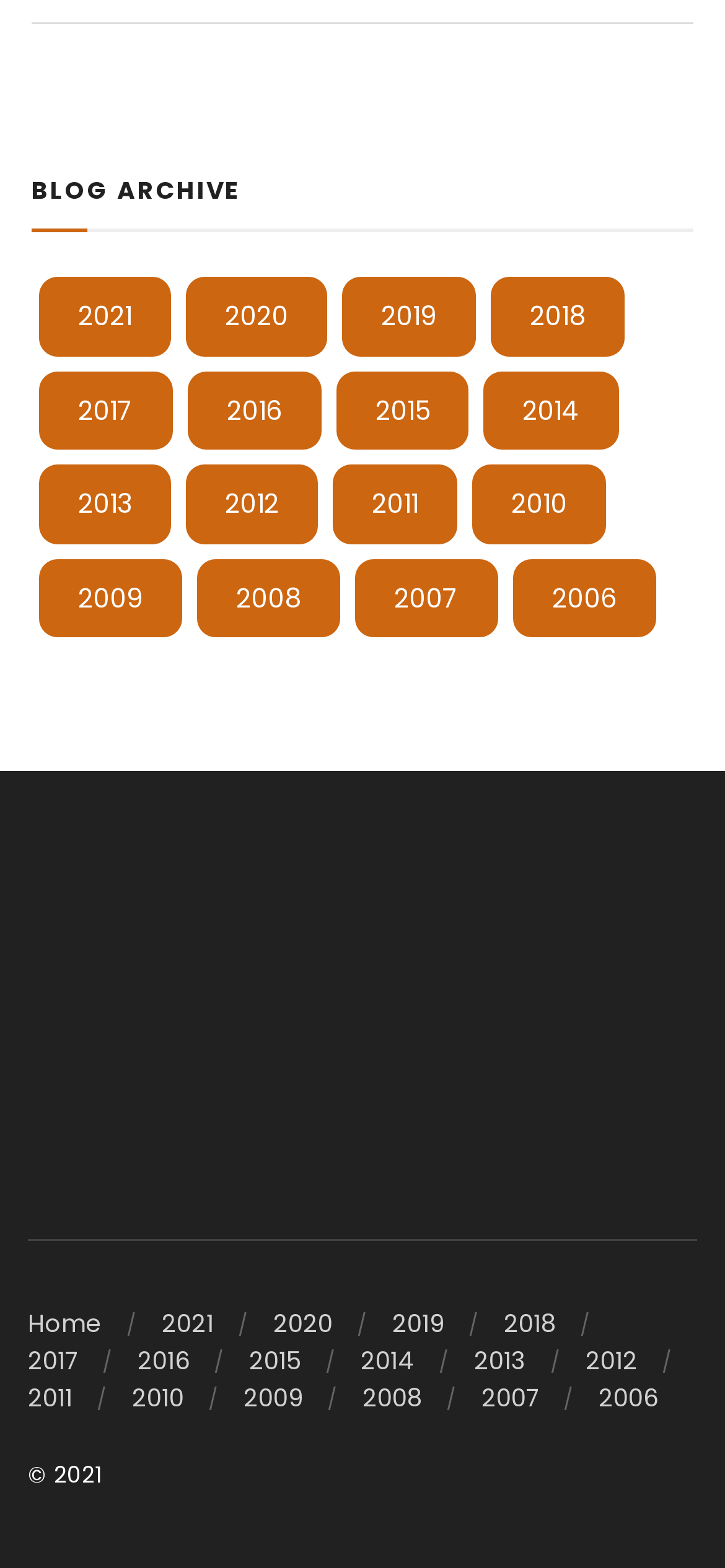What is the title of the blog archive?
Please respond to the question with as much detail as possible.

The title of the blog archive can be determined by looking at the heading element with the text 'BLOG ARCHIVE' at coordinates [0.044, 0.101, 0.331, 0.144].